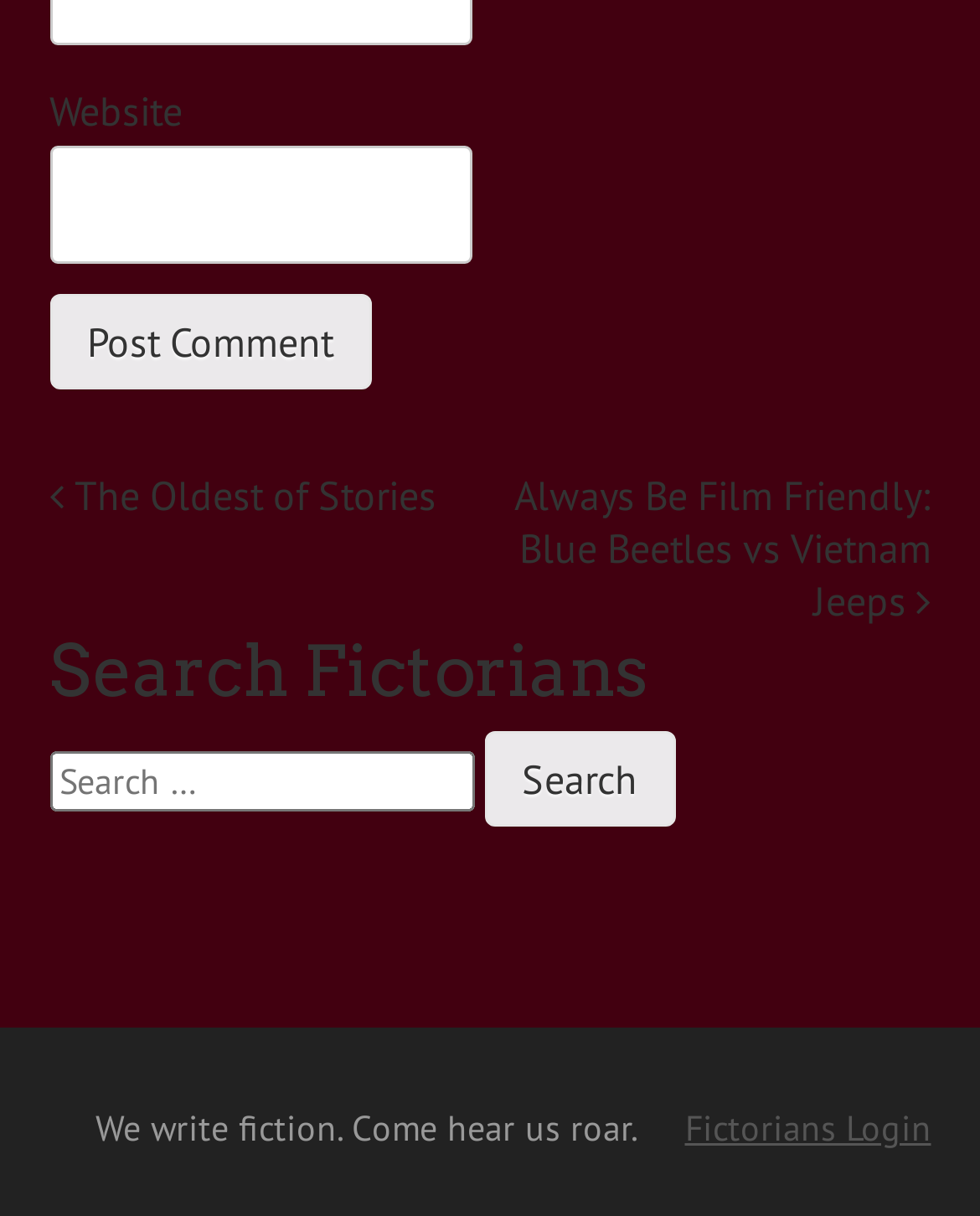What is the purpose of the textbox?
Utilize the information in the image to give a detailed answer to the question.

The textbox is labeled as 'Website' and is not required, suggesting that it is used to input a website URL, possibly for posting a comment or searching for something related to the website.